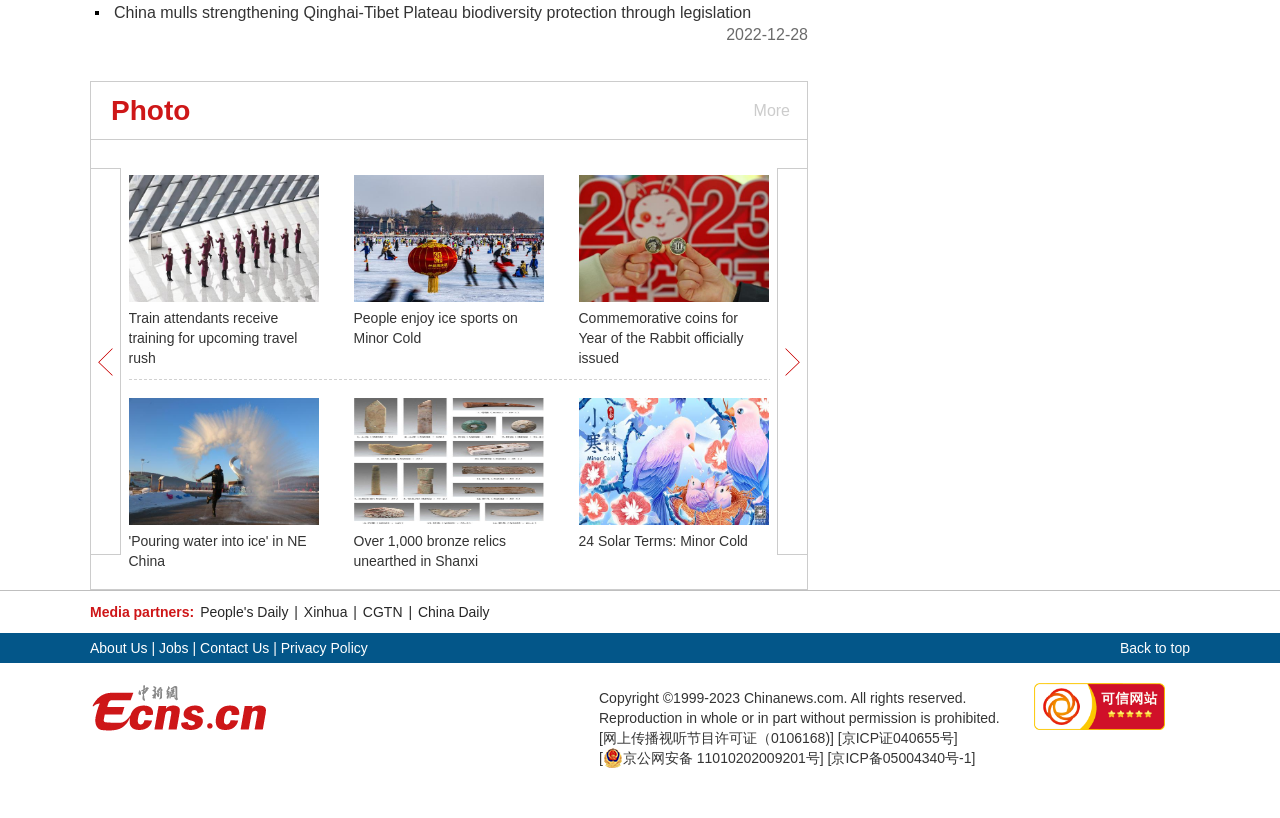Locate the UI element described by Chinese, Philippine presidents hold talks and provide its bounding box coordinates. Use the format (top-left x, top-left y, bottom-right x, bottom-right y) with all values as floating point numbers between 0 and 1.

[0.63, 0.379, 0.777, 0.423]